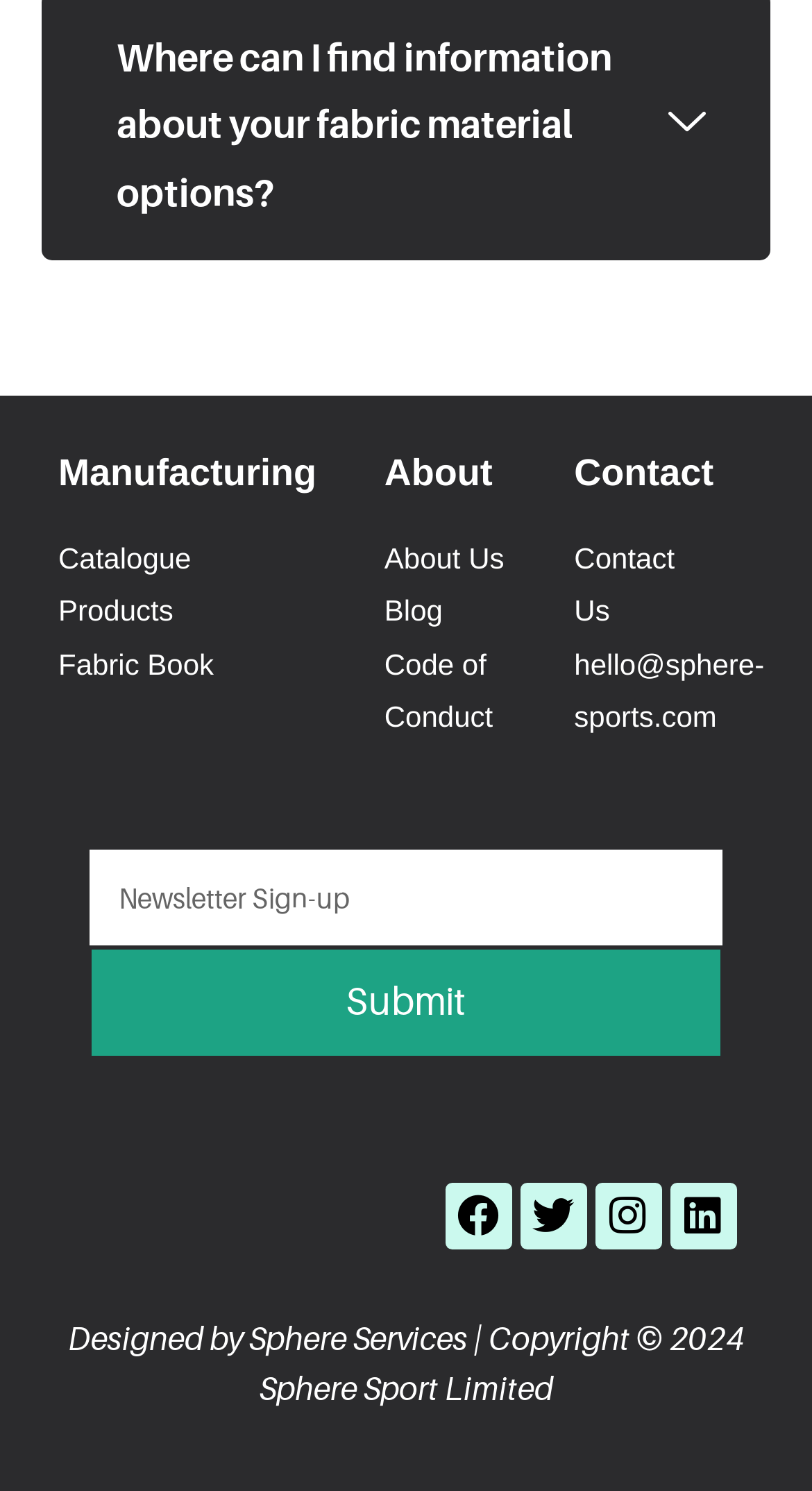How many social media links are present on the webpage?
Please provide a single word or phrase as your answer based on the screenshot.

4